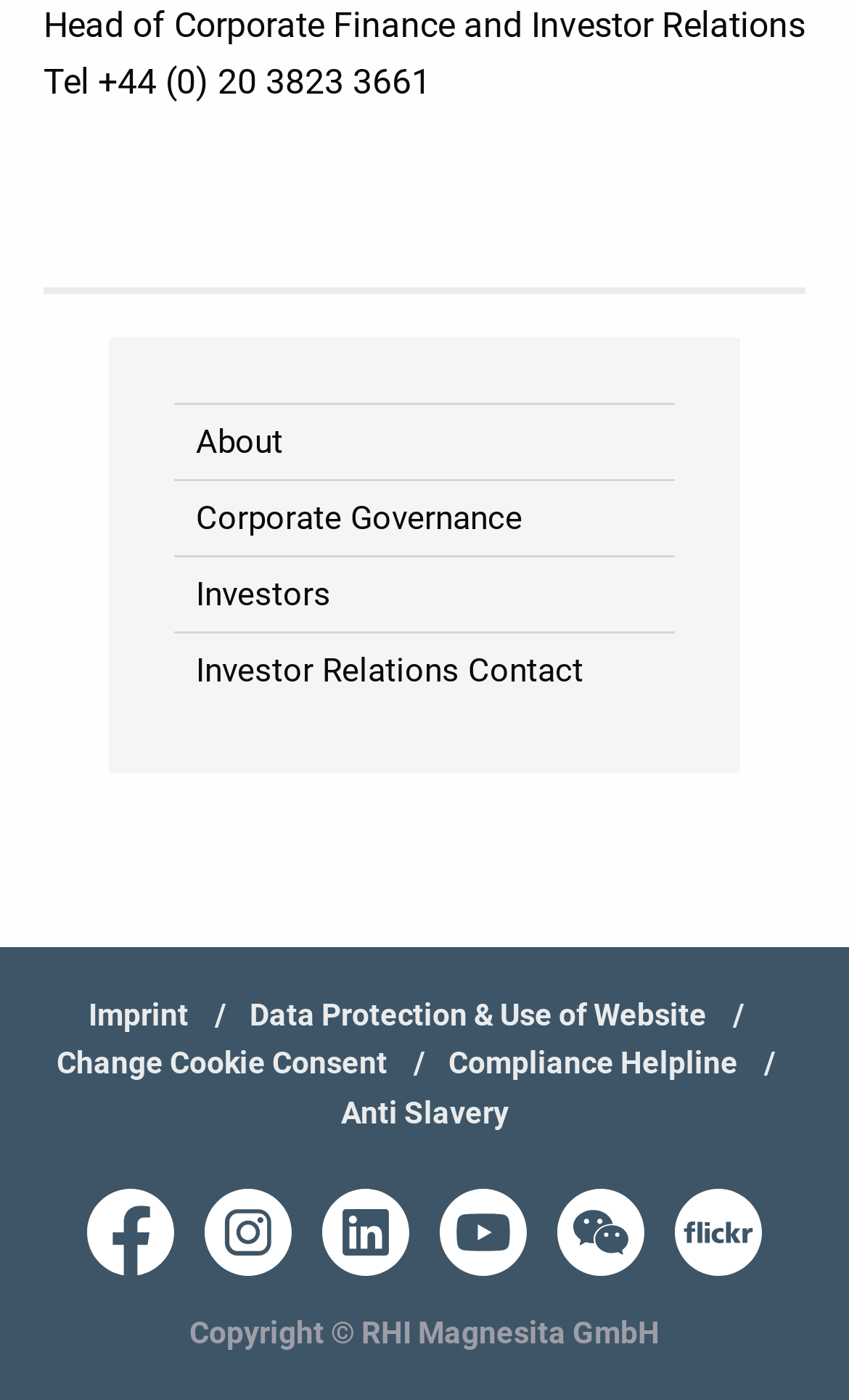What is the company name mentioned in the copyright section?
Using the image as a reference, answer with just one word or a short phrase.

RHI Magnesita GmbH